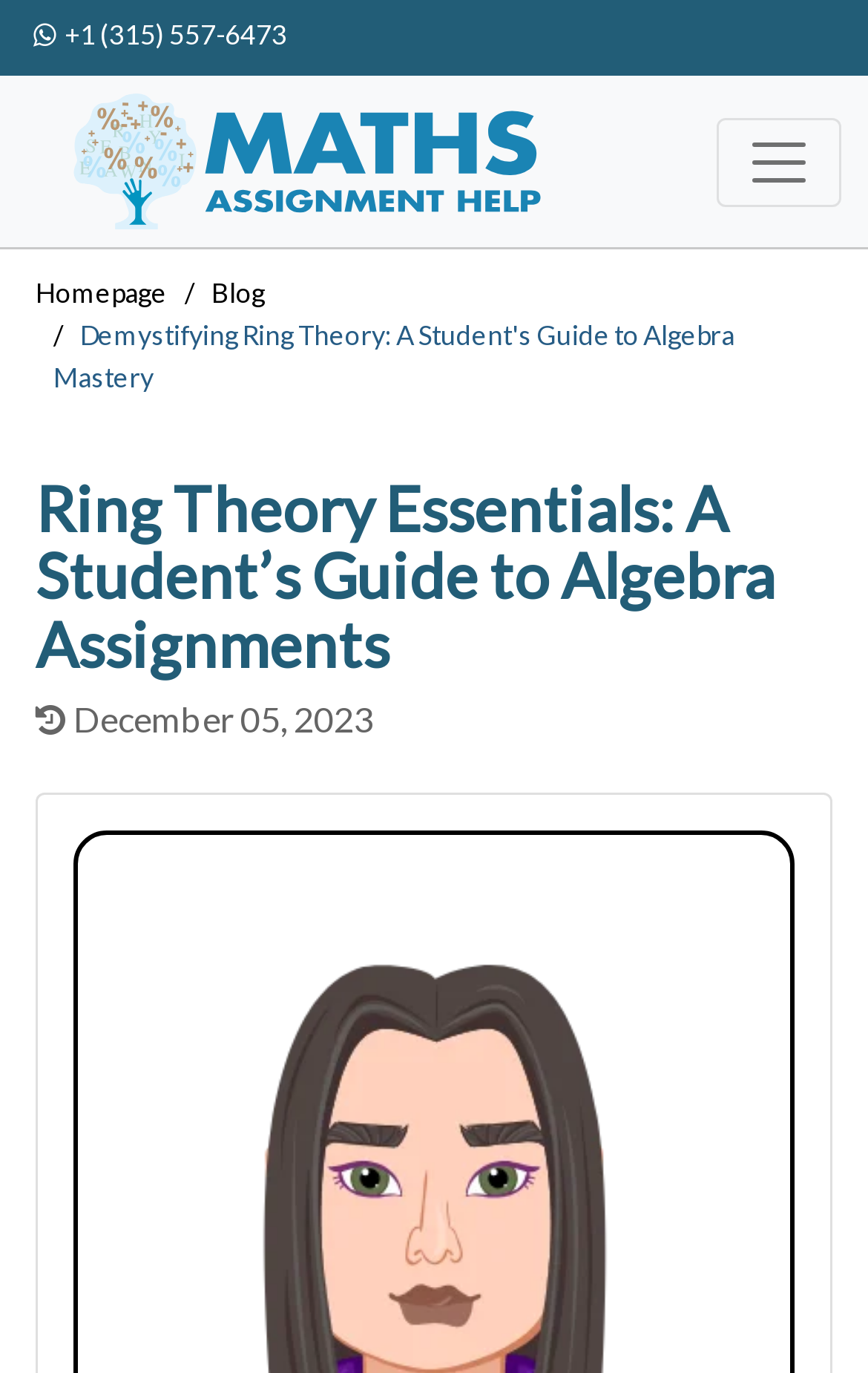Please provide a comprehensive response to the question based on the details in the image: What is the topic of the webpage?

I determined the topic of the webpage by looking at the main heading 'Ring Theory Essentials: A Student’s Guide to Algebra Assignments' and the overall structure of the webpage, which suggests that it is focused on Ring Theory.